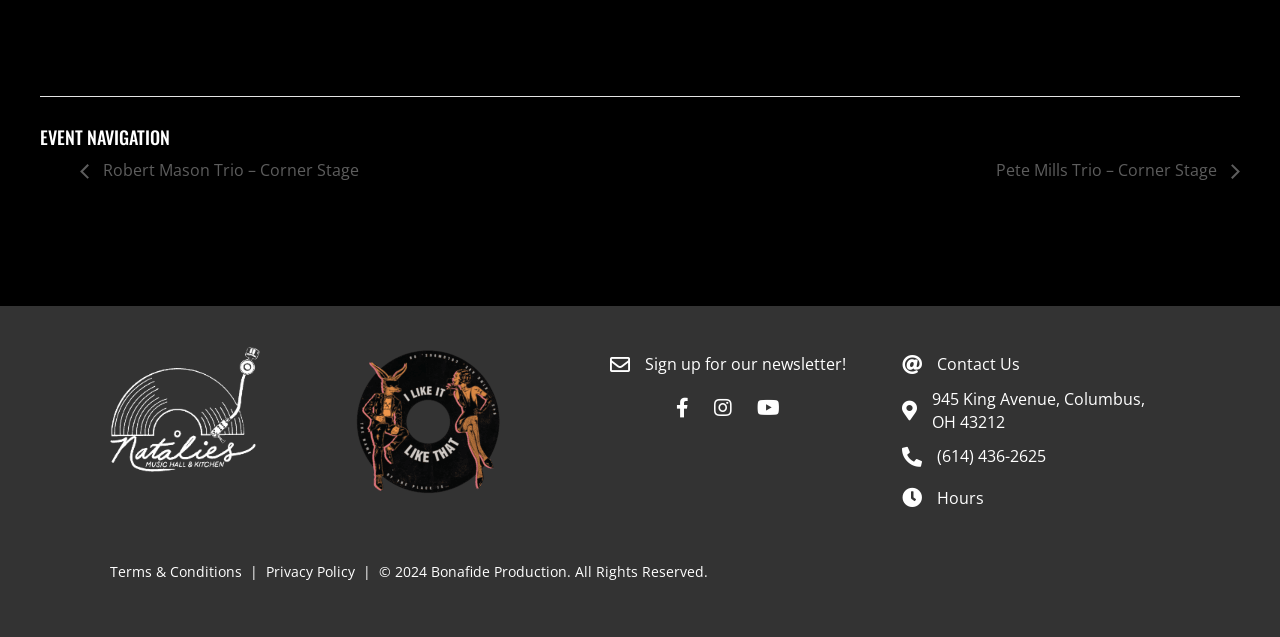Specify the bounding box coordinates of the area to click in order to execute this command: 'View Terms & Conditions'. The coordinates should consist of four float numbers ranging from 0 to 1, and should be formatted as [left, top, right, bottom].

[0.086, 0.882, 0.189, 0.911]